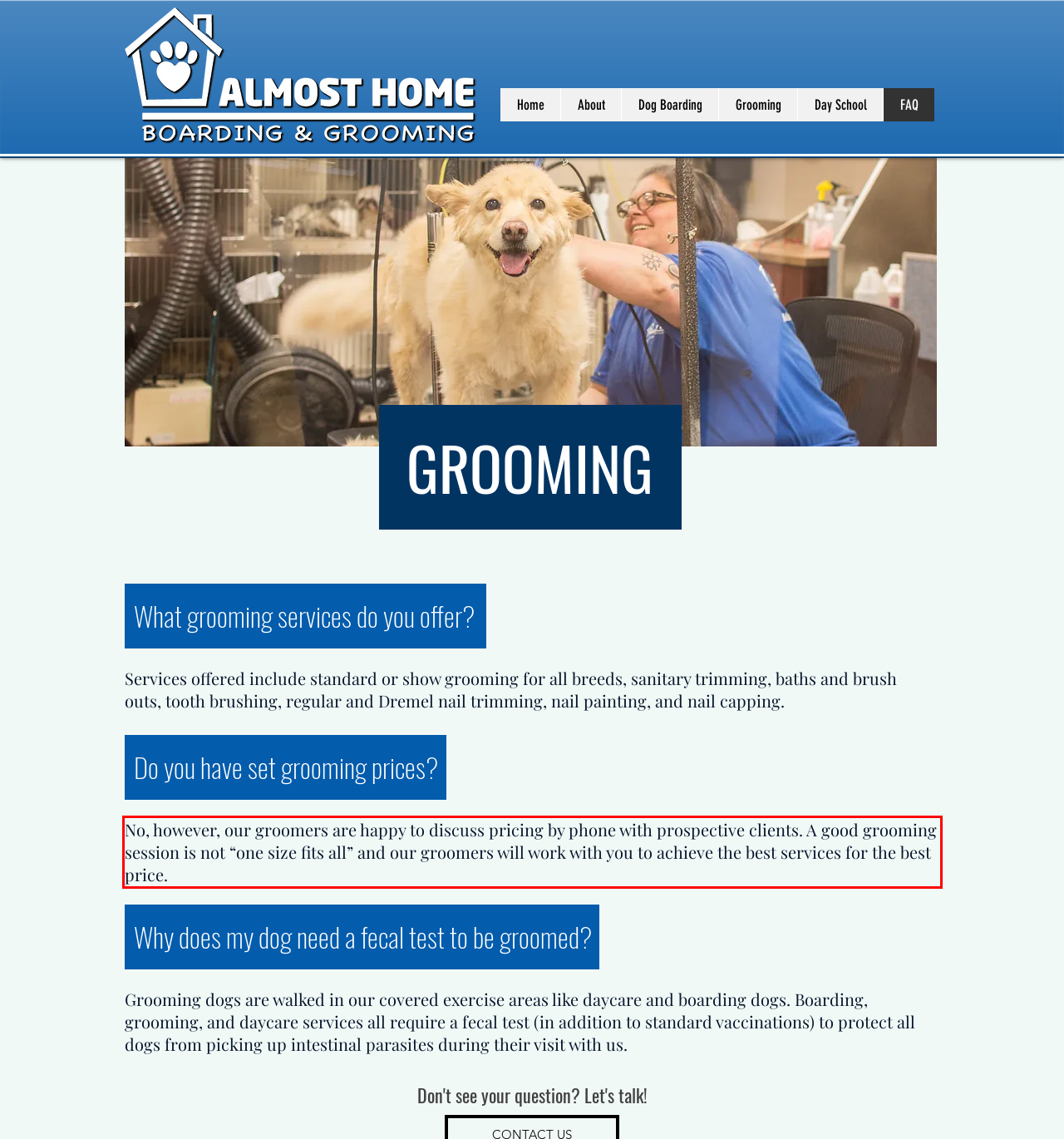Examine the screenshot of the webpage, locate the red bounding box, and generate the text contained within it.

No, however, our groomers are happy to discuss pricing by phone with prospective clients. A good grooming session is not “one size fits all” and our groomers will work with you to achieve the best services for the best price.